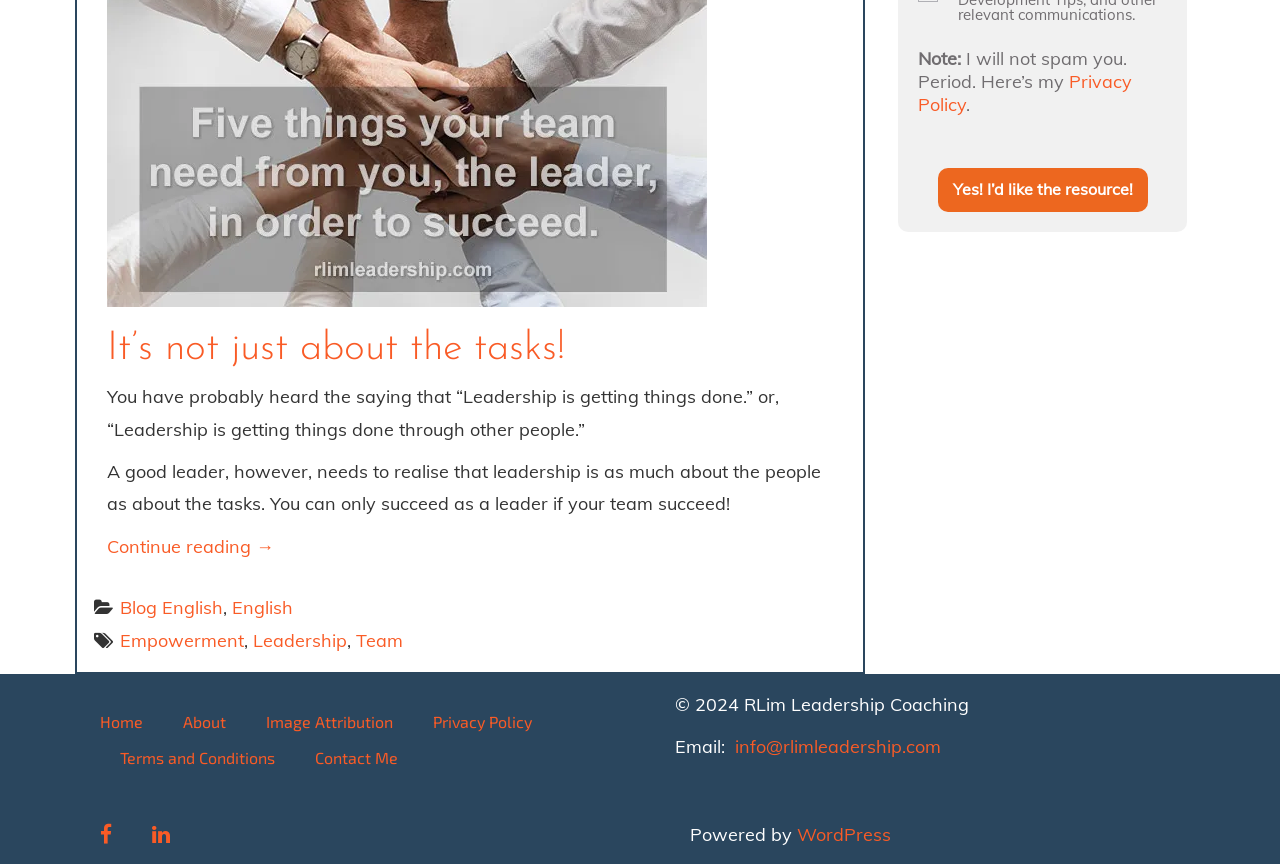What is the email address provided?
Refer to the image and give a detailed answer to the question.

The email address is located in the complementary section at the bottom of the webpage, which states 'Email: info@rlimleadership.com'. This is the email address provided for contact purposes.